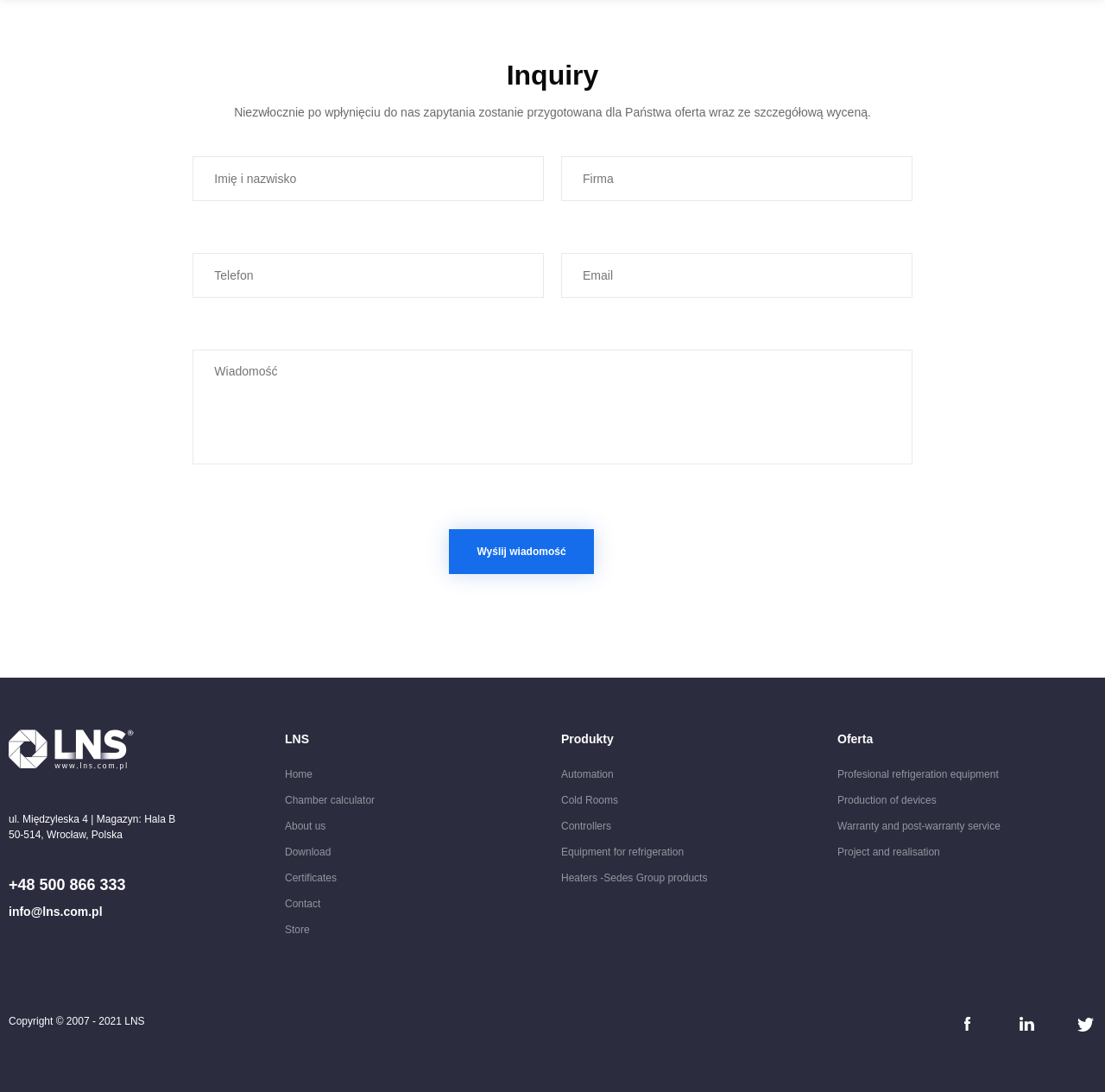Provide a short answer to the following question with just one word or phrase: What is the purpose of the form on the page?

Contact form